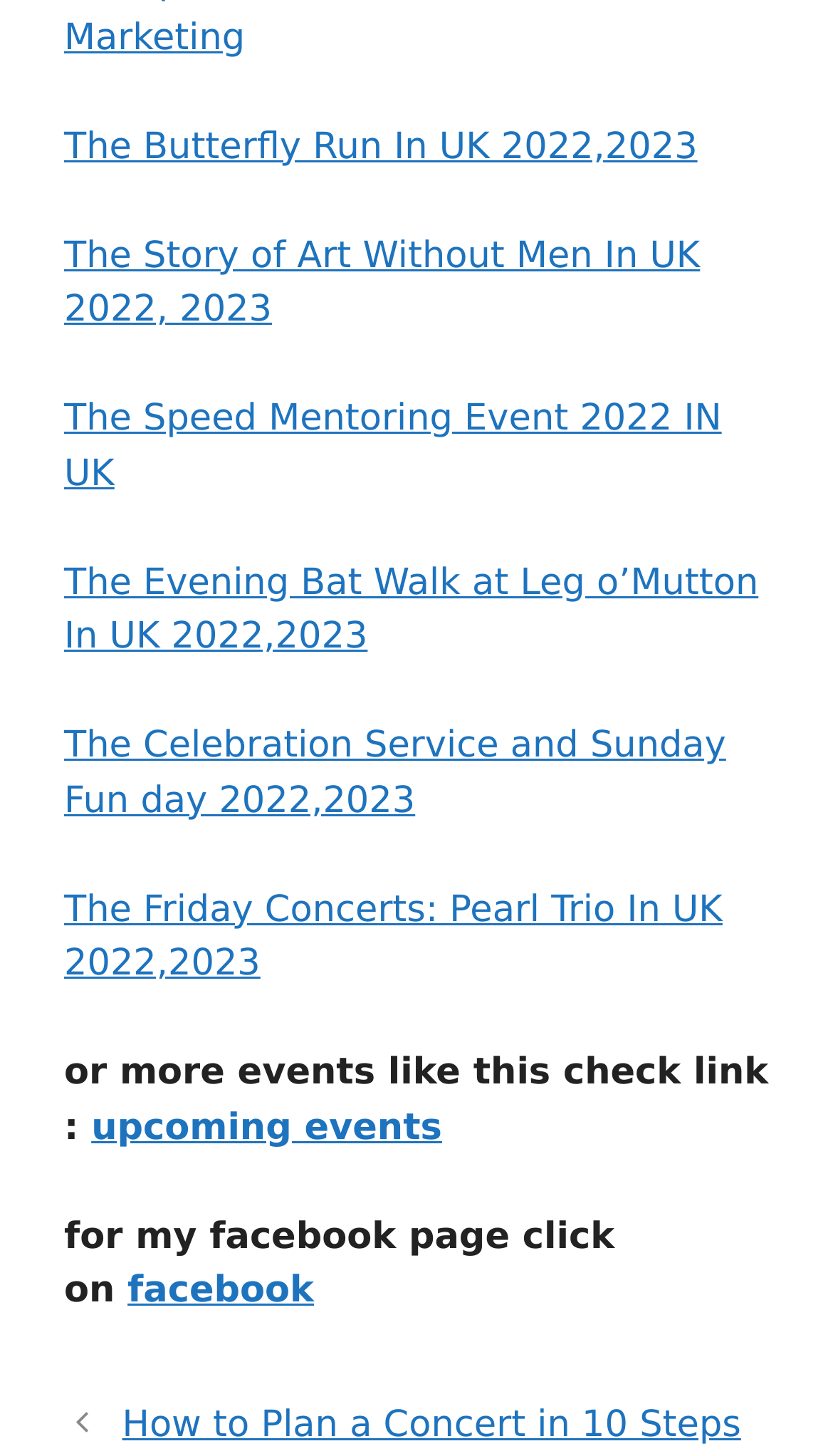What is the topic of the linked article at the bottom of the page?
Please give a well-detailed answer to the question.

The webpage has a link at the bottom that says 'How to Plan a Concert in 10 Steps', which suggests that the linked article is about planning and organizing concerts.